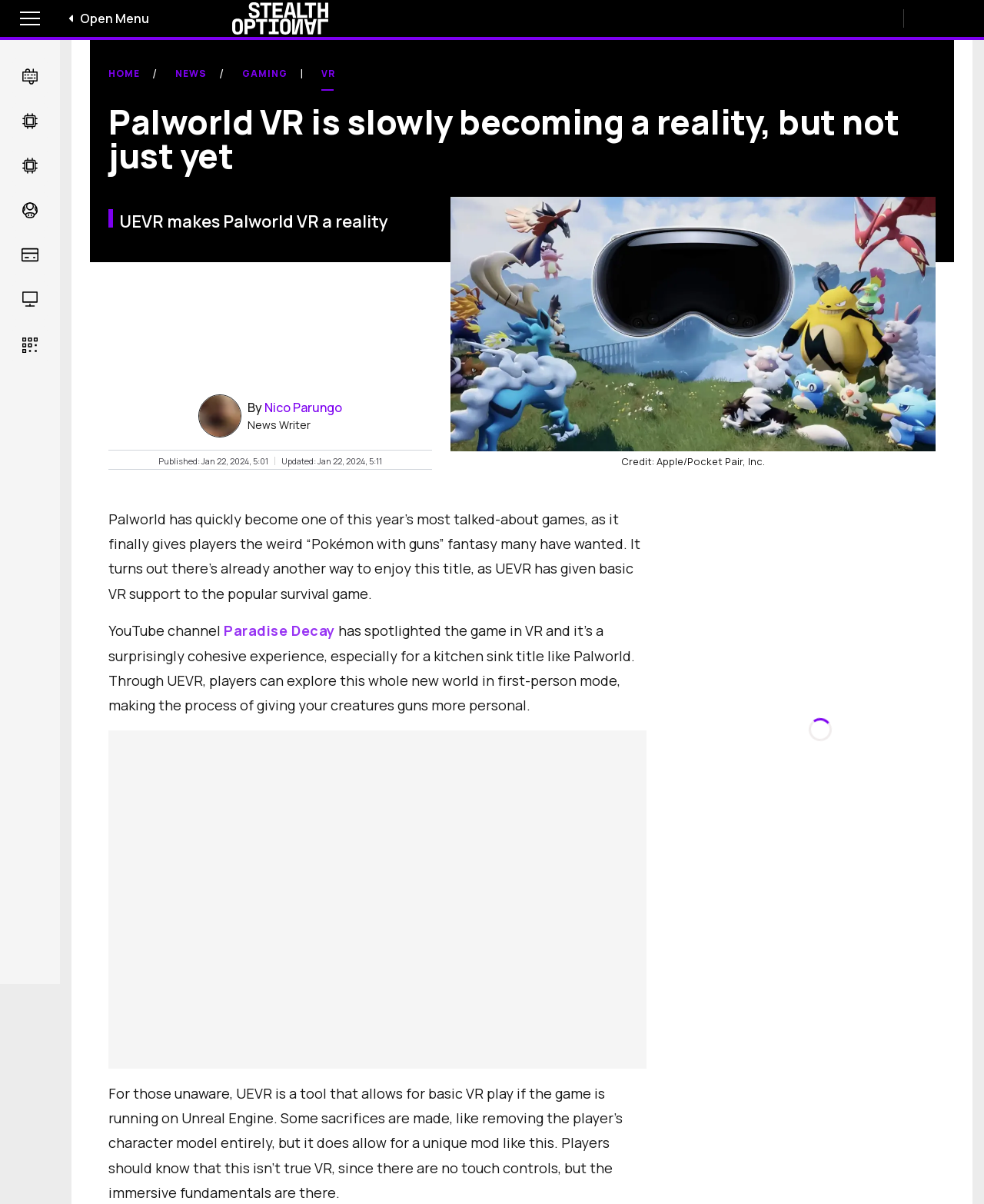Please predict the bounding box coordinates (top-left x, top-left y, bottom-right x, bottom-right y) for the UI element in the screenshot that fits the description: Software / Apps

[0.012, 0.123, 0.048, 0.155]